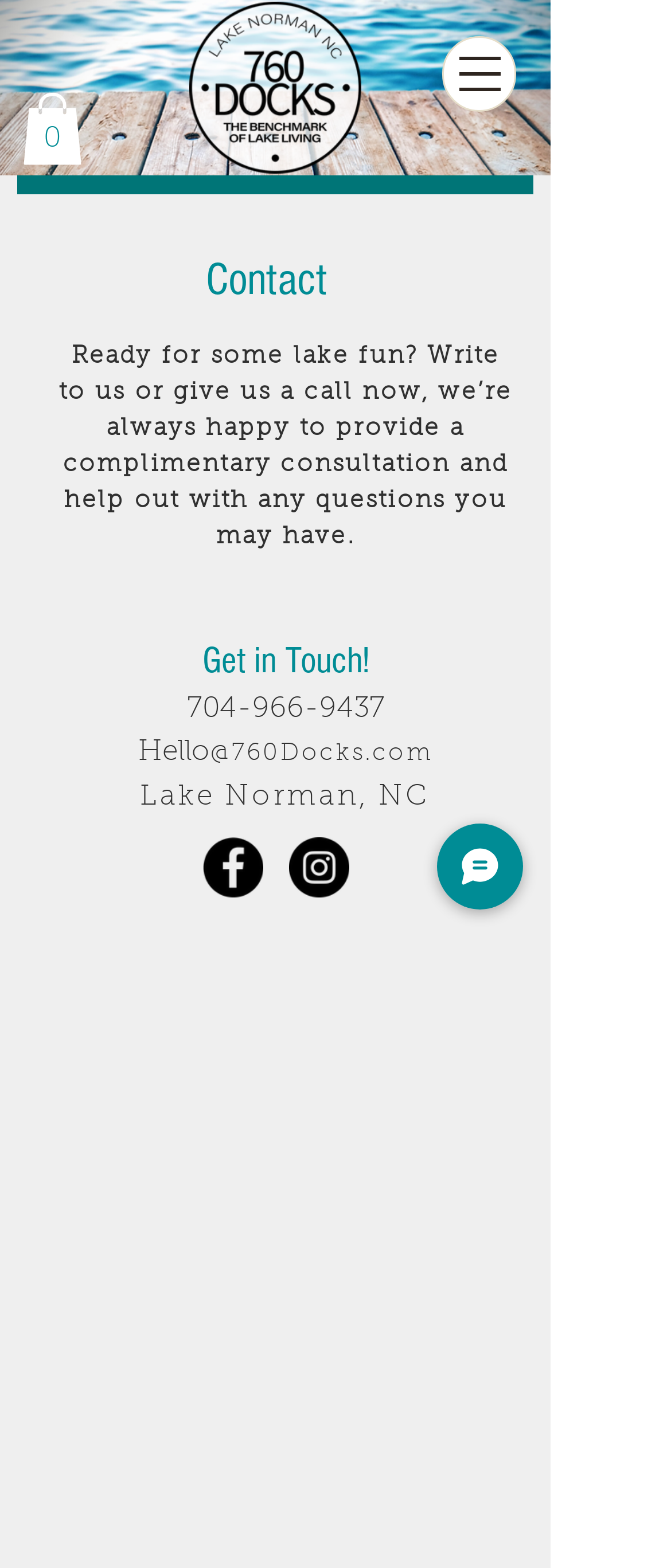Pinpoint the bounding box coordinates of the clickable area needed to execute the instruction: "Call 704-966-9437". The coordinates should be specified as four float numbers between 0 and 1, i.e., [left, top, right, bottom].

[0.278, 0.444, 0.573, 0.461]